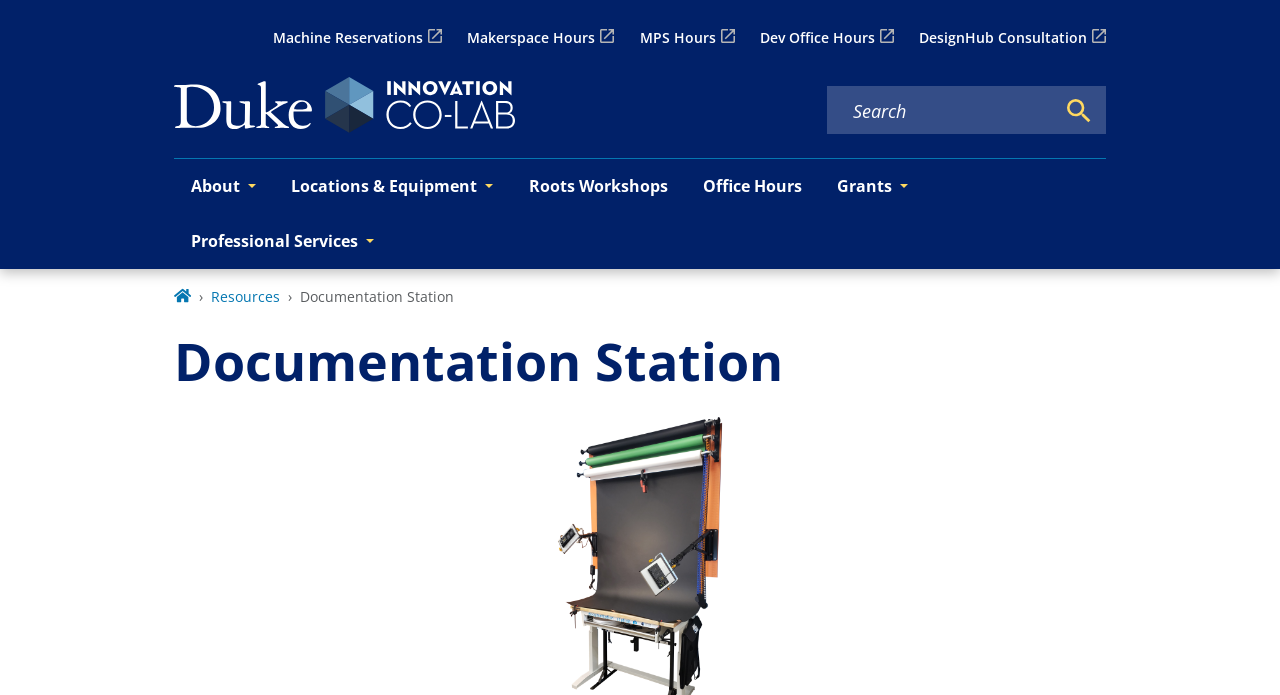Please identify the bounding box coordinates of the clickable element to fulfill the following instruction: "Search for keywords". The coordinates should be four float numbers between 0 and 1, i.e., [left, top, right, bottom].

[0.647, 0.142, 0.823, 0.177]